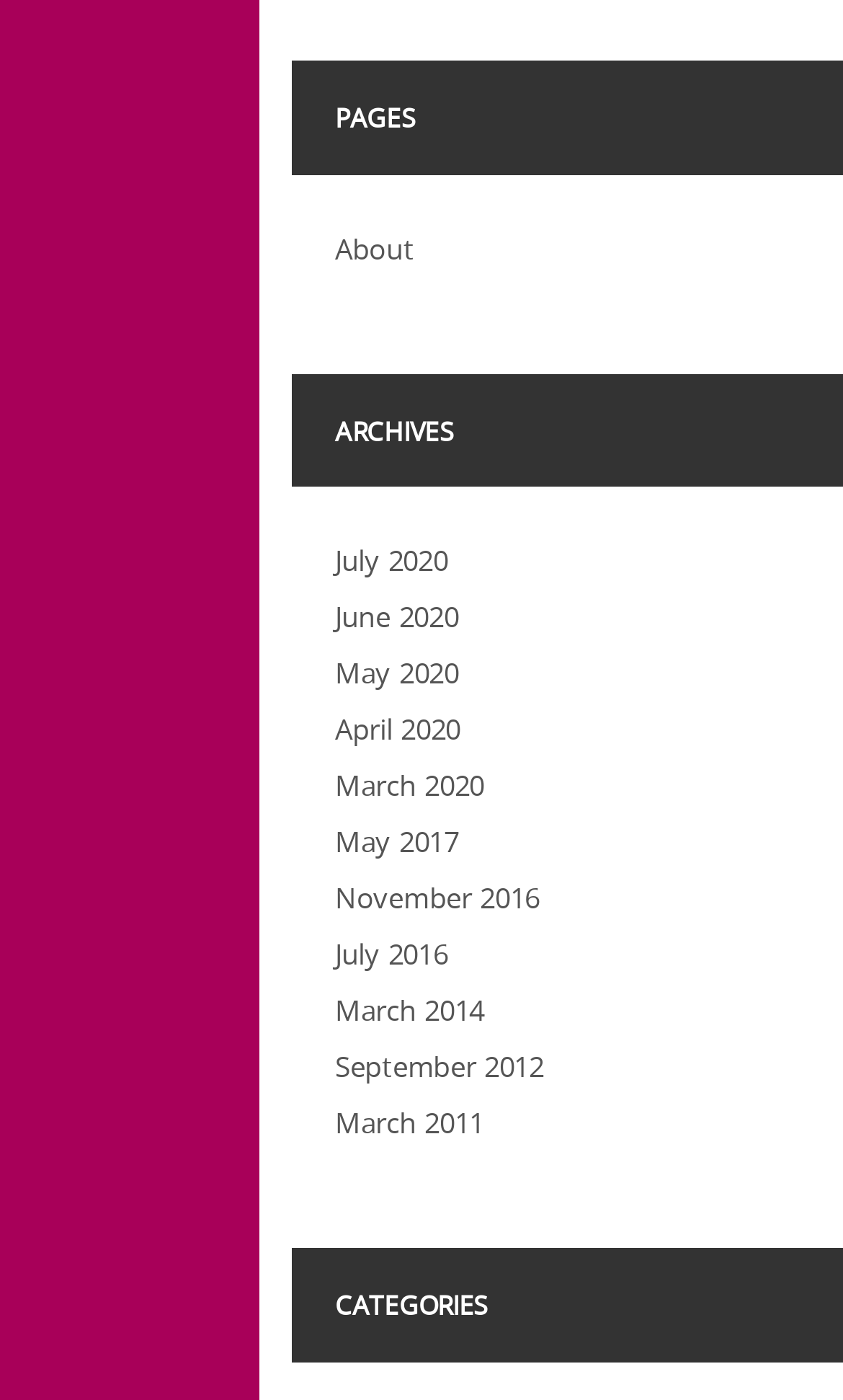Are the links arranged in chronological order?
Carefully analyze the image and provide a detailed answer to the question.

By examining the list of links, I found that the links are arranged in chronological order, with the most recent month (July 2020) at the top and the earliest month (March 2011) at the bottom.